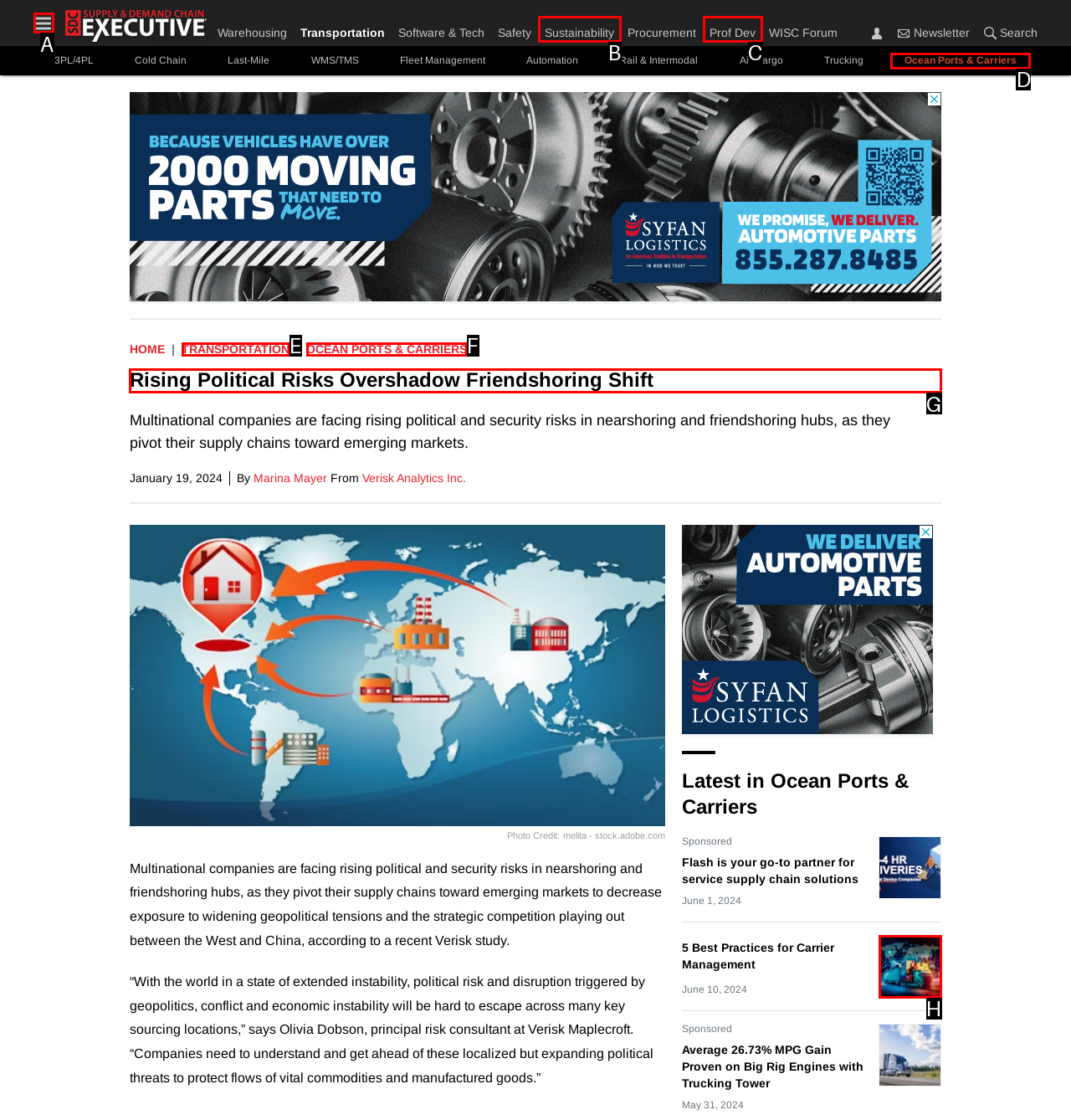Given the task: Read the article about 'Rising Political Risks Overshadow Friendshoring Shift', point out the letter of the appropriate UI element from the marked options in the screenshot.

G